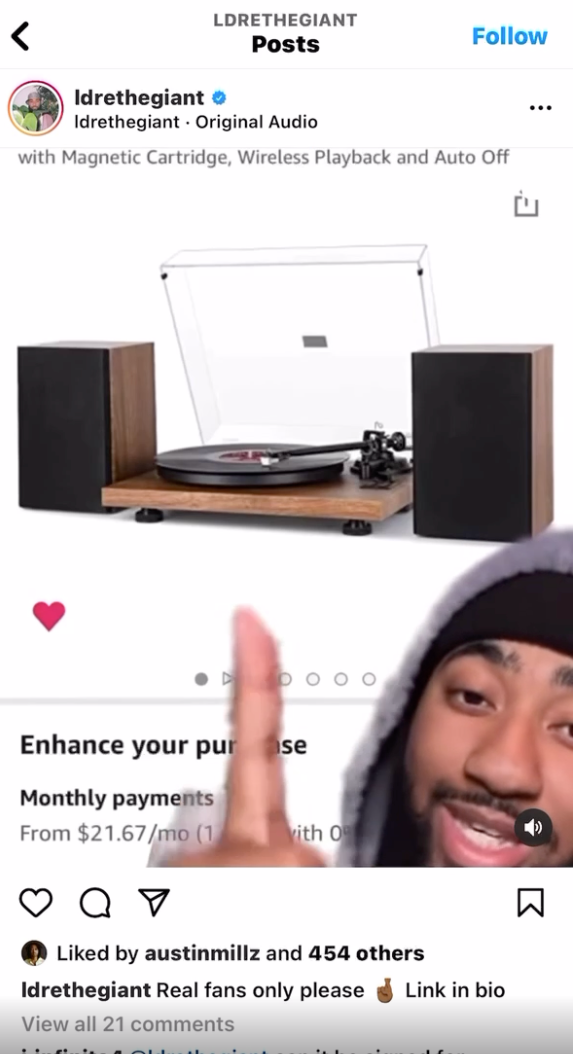How many speakers are in the setup?
Provide a detailed answer to the question, using the image to inform your response.

The caption explicitly states that the turntable setup is 'complete with two speakers', indicating that there are two speakers accompanying the turntable.